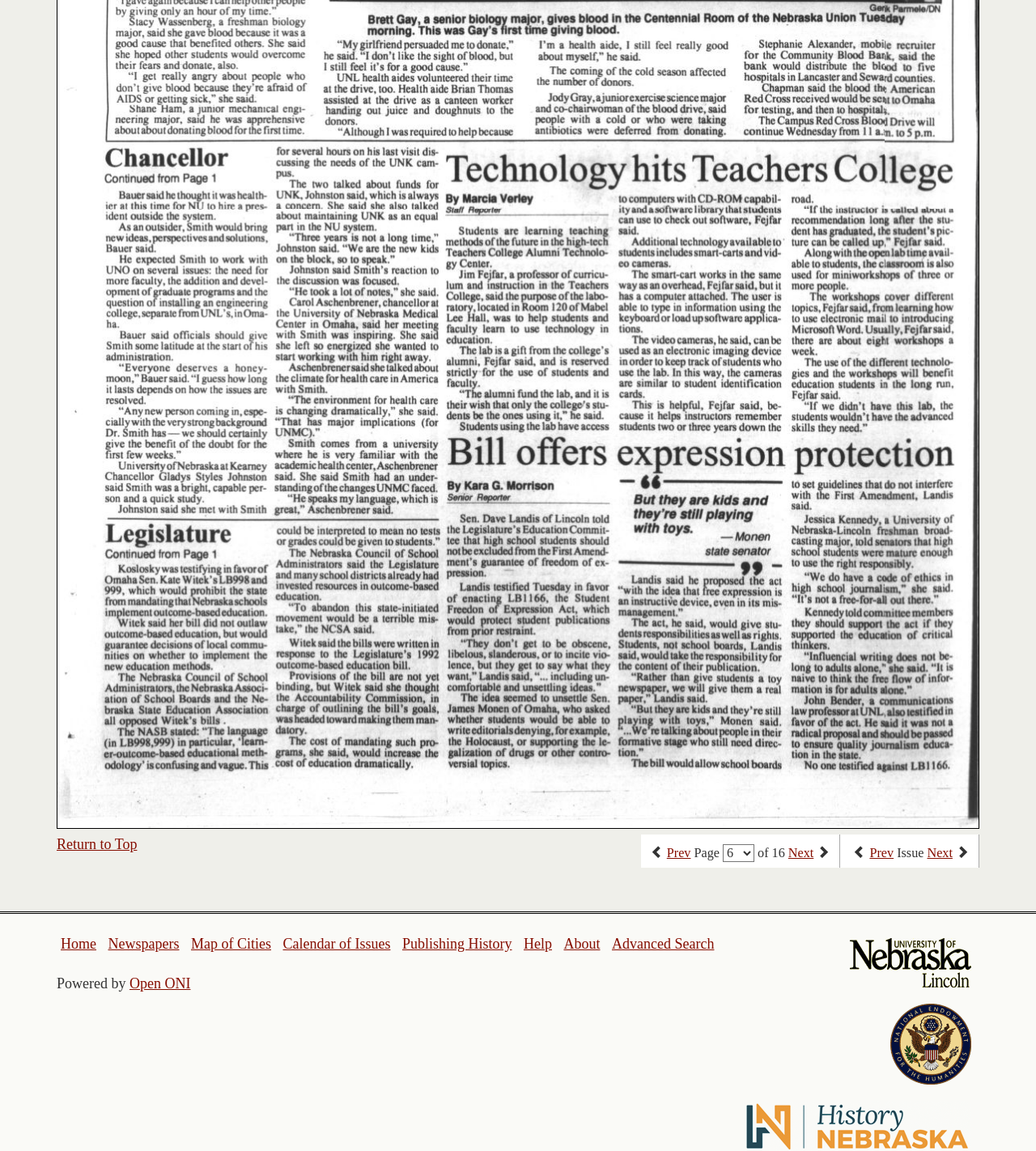Using the elements shown in the image, answer the question comprehensively: What is the current page number?

I looked at the pagination section and saw that the current page number is not explicitly stated, but based on the 'Previous page' and 'Next page' links, I inferred that the current page number is 1.